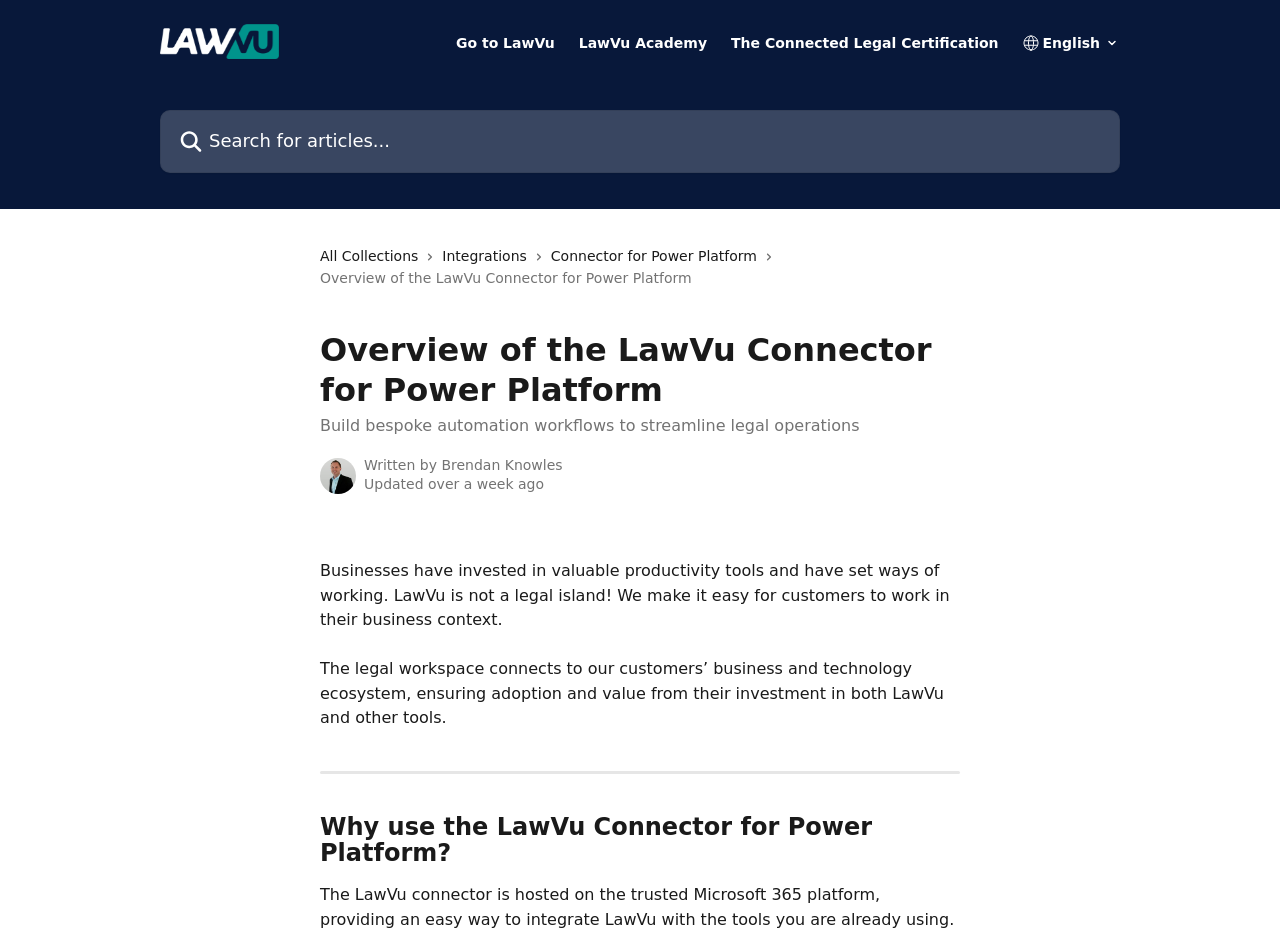Provide your answer in a single word or phrase: 
What is the topic of the current article?

LawVu Connector for Power Platform